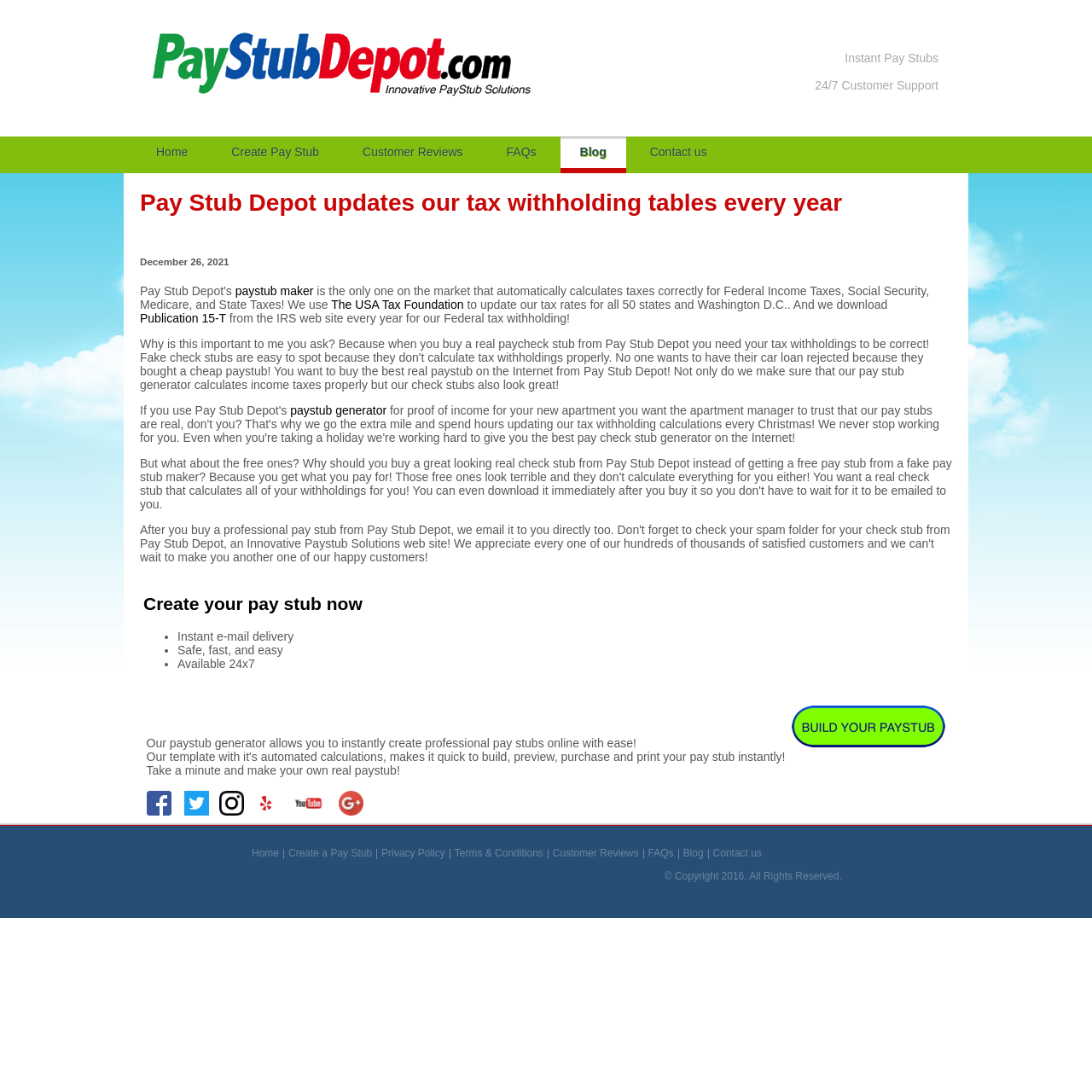Find the bounding box coordinates of the element I should click to carry out the following instruction: "Go to home page".

[0.125, 0.125, 0.19, 0.159]